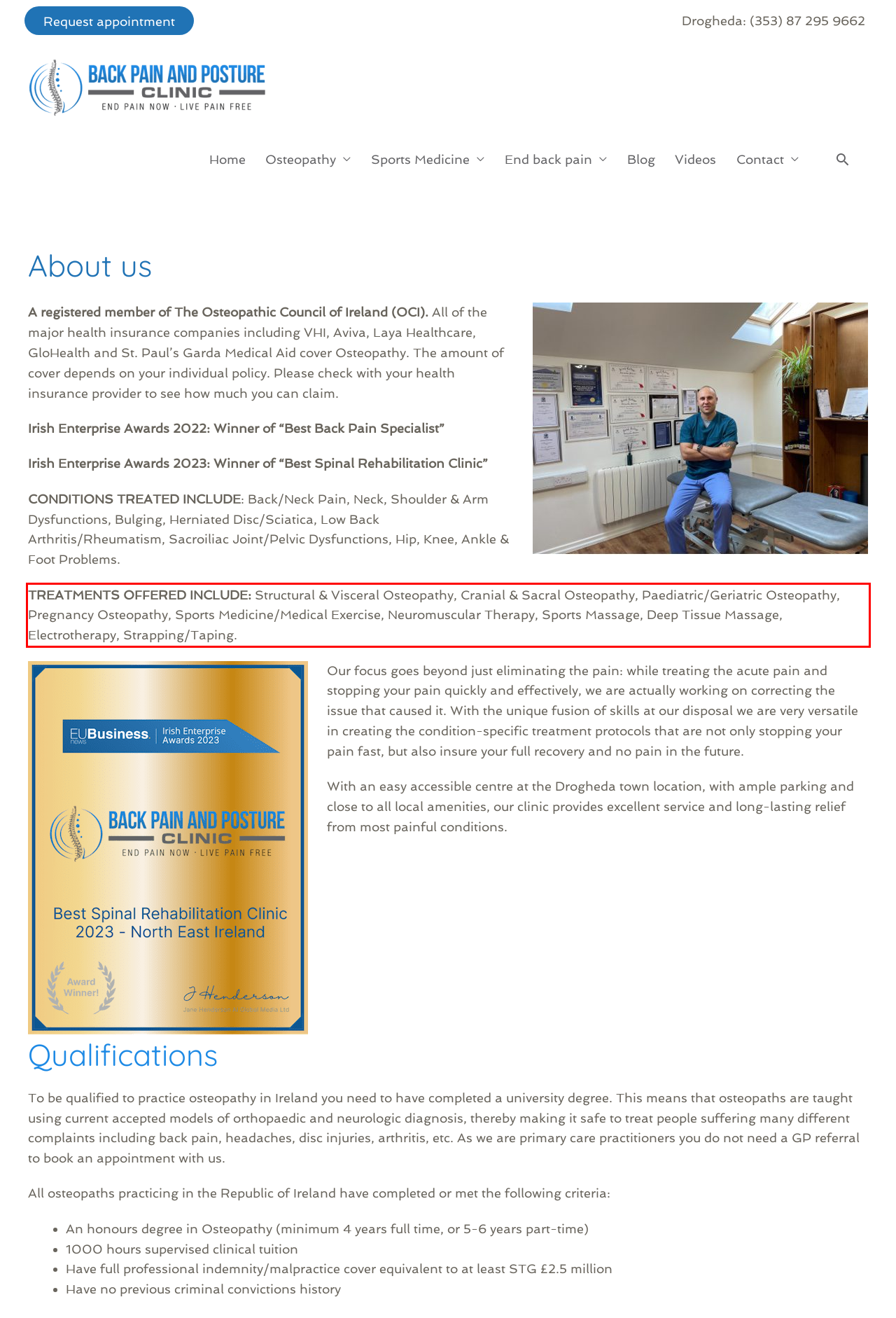From the given screenshot of a webpage, identify the red bounding box and extract the text content within it.

TREATMENTS OFFERED INCLUDE: Structural & Visceral Osteopathy, Cranial & Sacral Osteopathy, Paediatric/Geriatric Osteopathy, Pregnancy Osteopathy, Sports Medicine/Medical Exercise, Neuromuscular Therapy, Sports Massage, Deep Tissue Massage, Electrotherapy, Strapping/Taping.